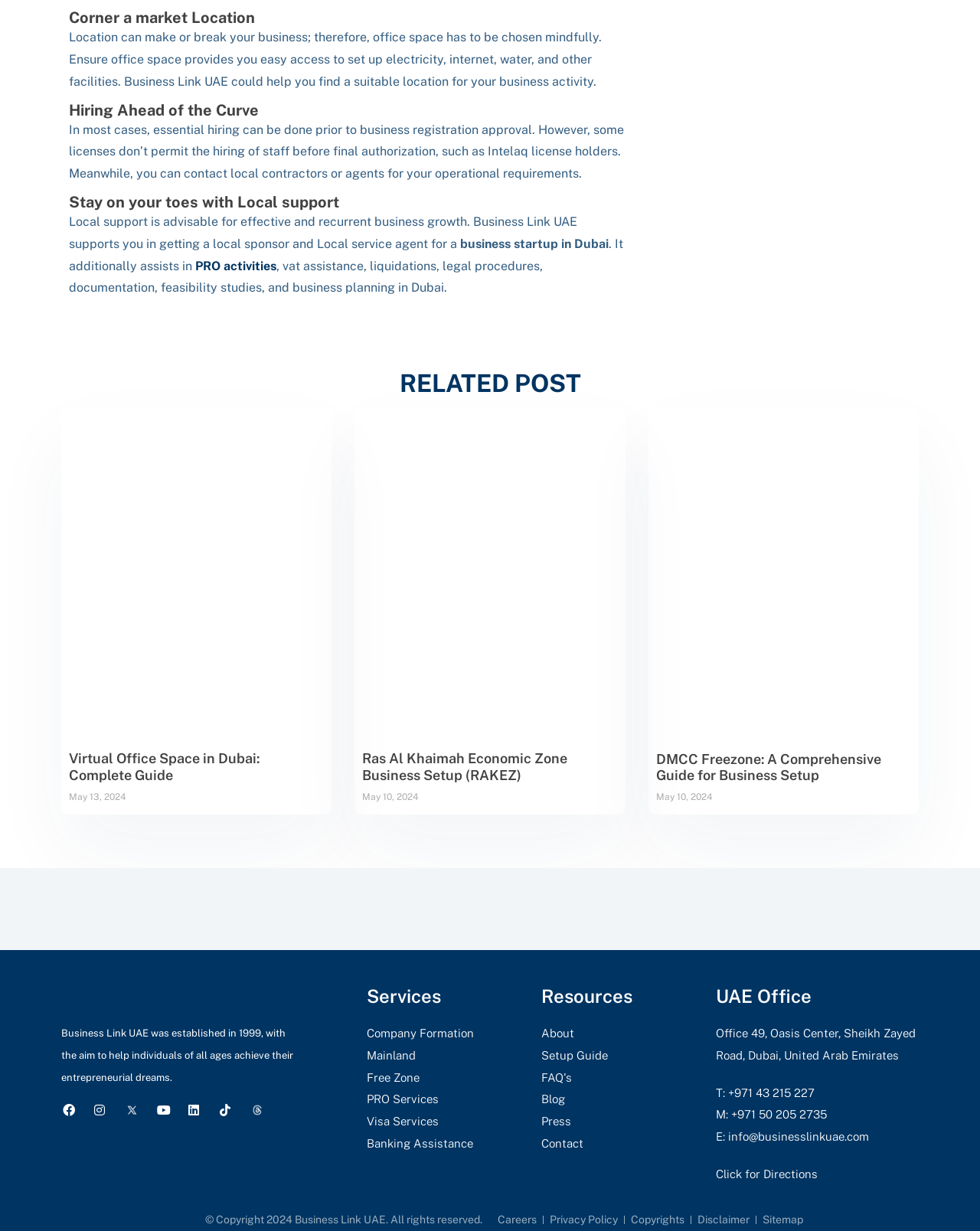How many links are there in the footer section?
Give a one-word or short phrase answer based on the image.

11